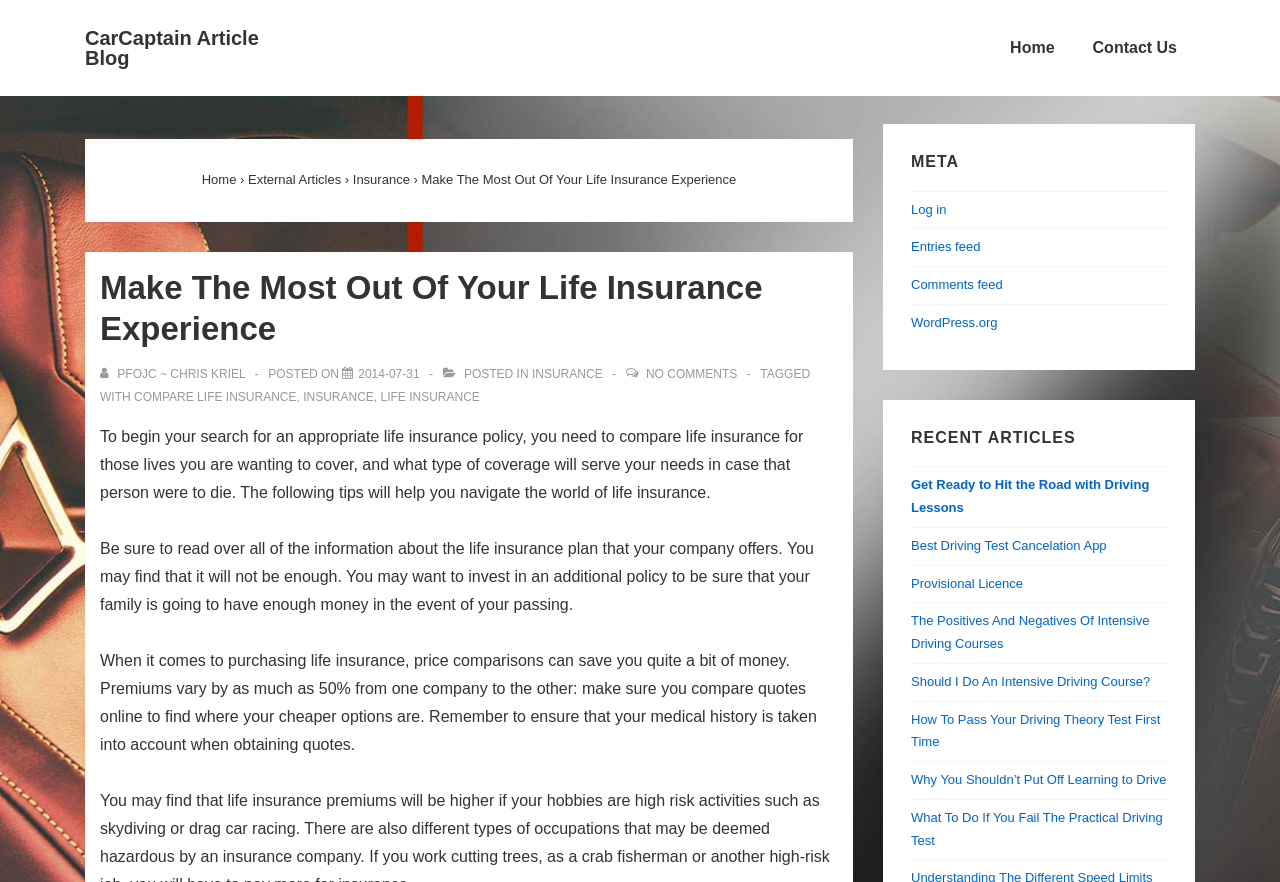Please find the bounding box coordinates of the clickable region needed to complete the following instruction: "View all posts by PfoJC ~ Chris Kriel". The bounding box coordinates must consist of four float numbers between 0 and 1, i.e., [left, top, right, bottom].

[0.078, 0.416, 0.194, 0.432]